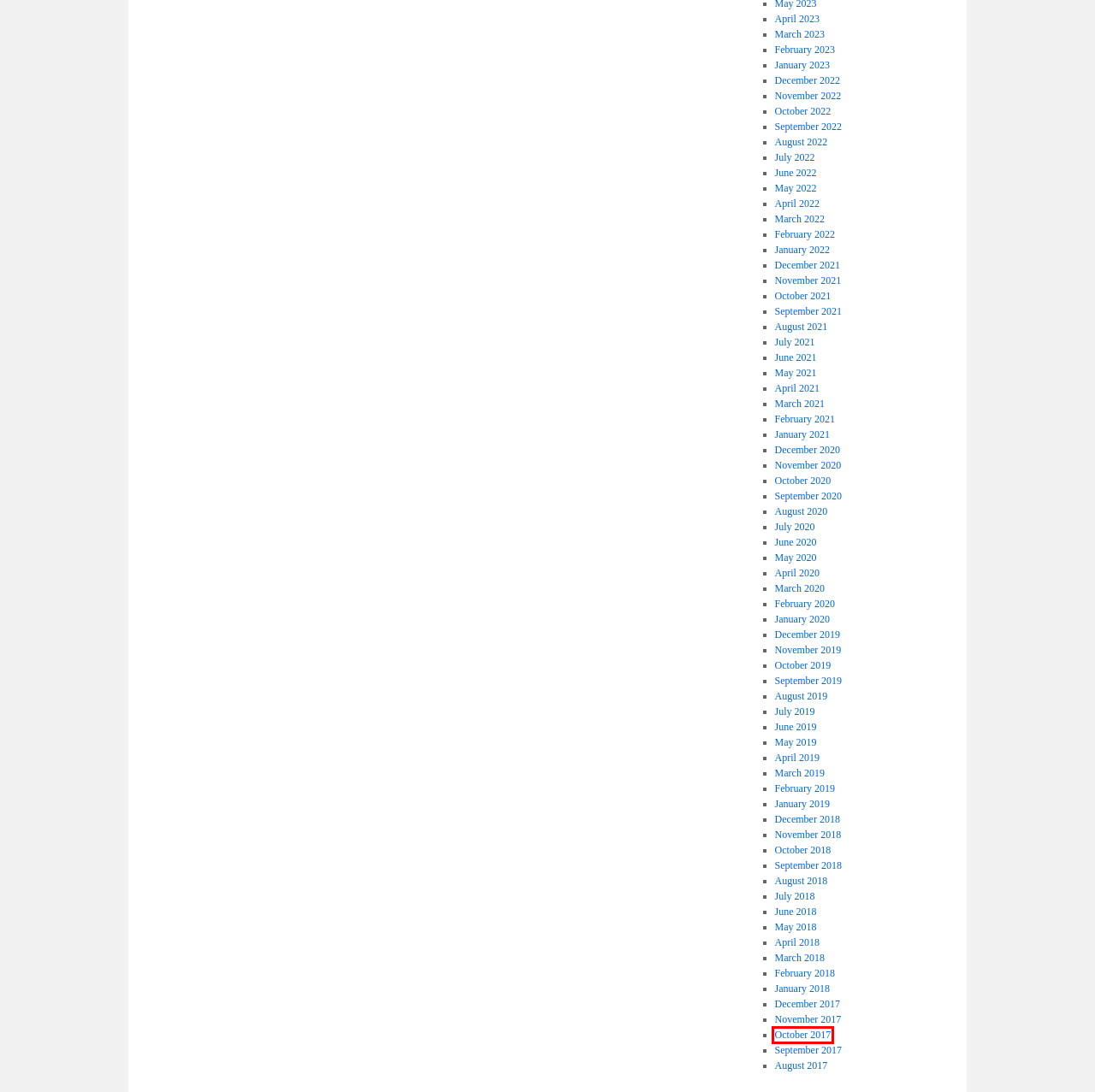Inspect the screenshot of a webpage with a red rectangle bounding box. Identify the webpage description that best corresponds to the new webpage after clicking the element inside the bounding box. Here are the candidates:
A. December | 2017 | Pâinea rea
B. January | 2022 | Pâinea rea
C. February | 2023 | Pâinea rea
D. June | 2021 | Pâinea rea
E. October | 2017 | Pâinea rea
F. July | 2019 | Pâinea rea
G. August | 2018 | Pâinea rea
H. November | 2021 | Pâinea rea

E